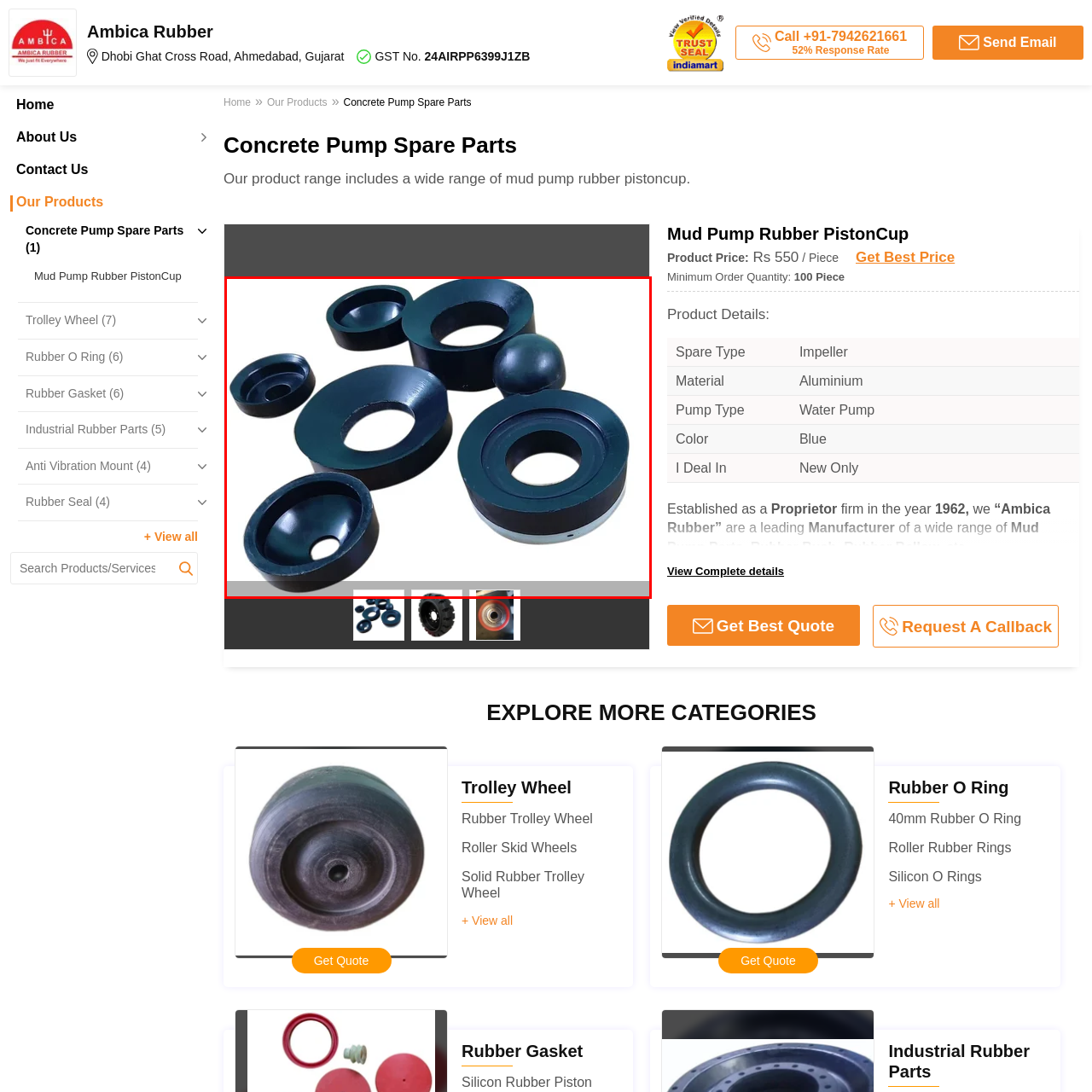Create a detailed narrative of the scene depicted inside the red-outlined image.

The image showcases a collection of Mud Pump Rubber Piston Cups, which are essential components used in concrete pumps. Displayed in various shapes and sizes, these rubber parts are designed for durability and efficiency, playing a crucial role in maintaining the functionality of pumping systems. The shiny black surface of each piston cup highlights their quality, making them a reliable choice for construction and industrial applications. This product is part of a broader range offered by Ambica Rubber, a manufacturer situated in Ahmedabad, known for high-quality rubber products tailored for specific industrial needs.